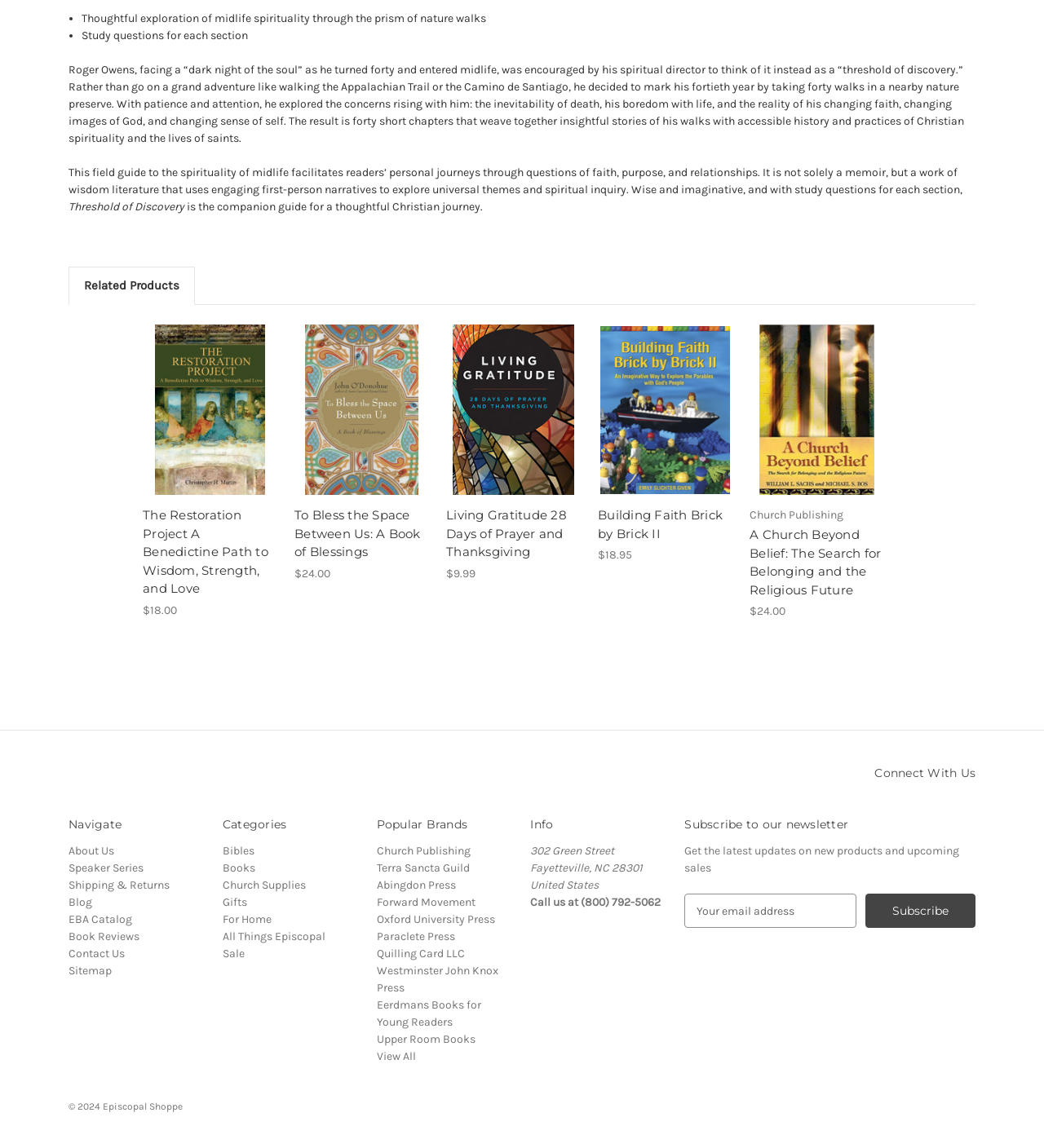Show the bounding box coordinates of the element that should be clicked to complete the task: "Quick view of 'Living Gratitude 28 Days of Prayer and Thanksgiving'".

[0.447, 0.334, 0.536, 0.355]